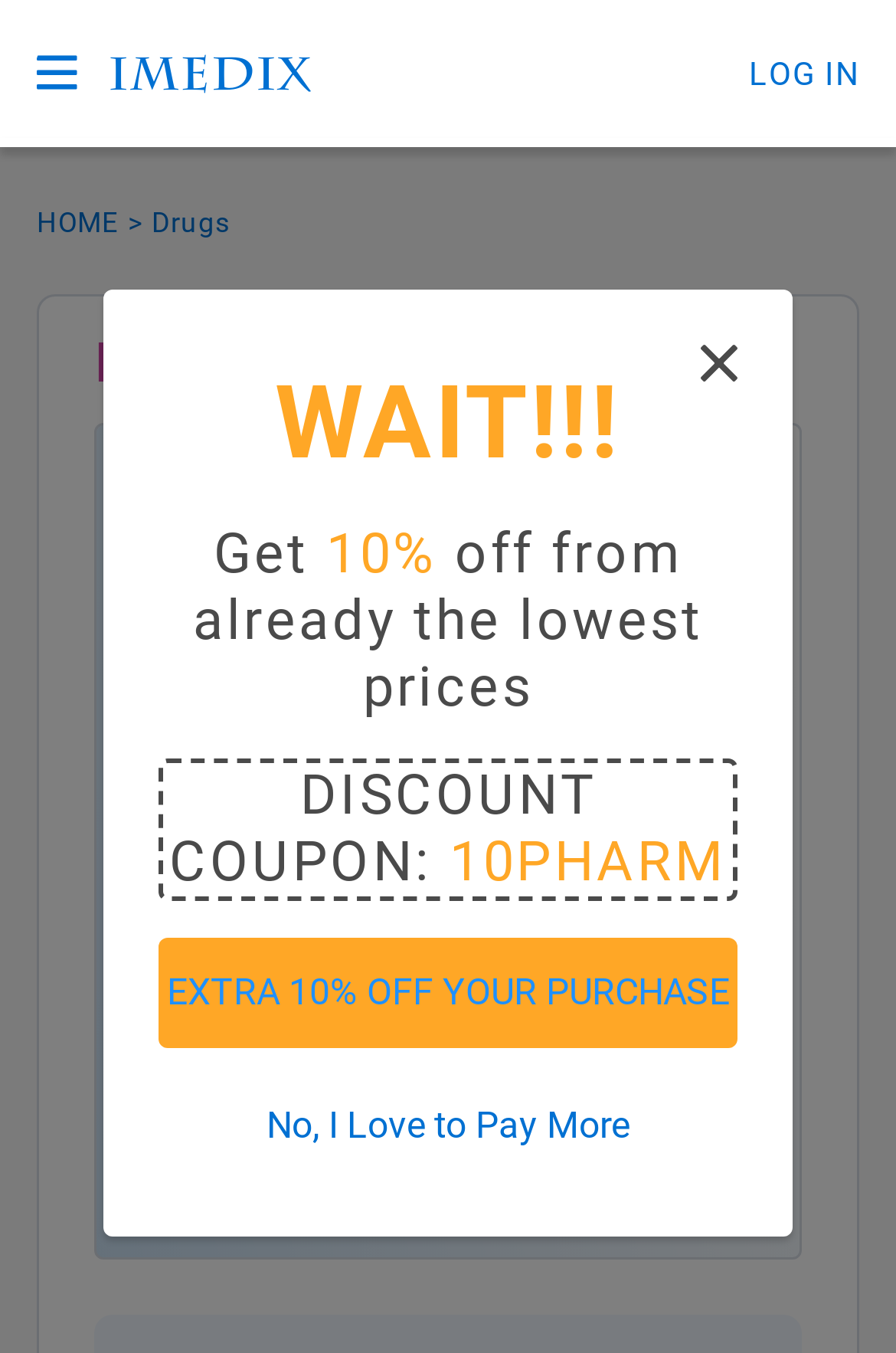What is the primary heading on this webpage?

Lonafarnib 75 Mg Capsule